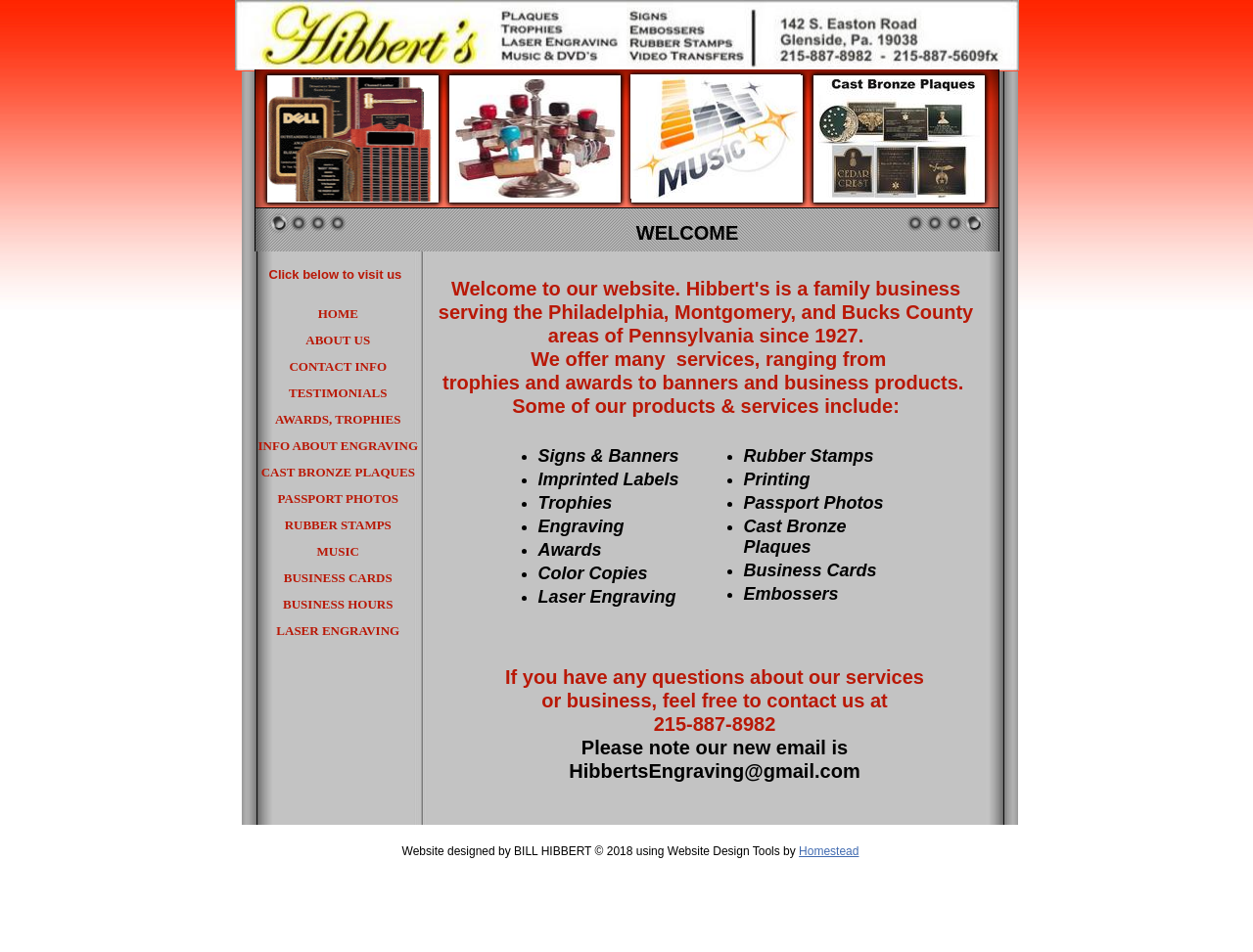Based on the element description See All, identify the bounding box of the UI element in the given webpage screenshot. The coordinates should be in the format (top-left x, top-left y, bottom-right x, bottom-right y) and must be between 0 and 1.

None